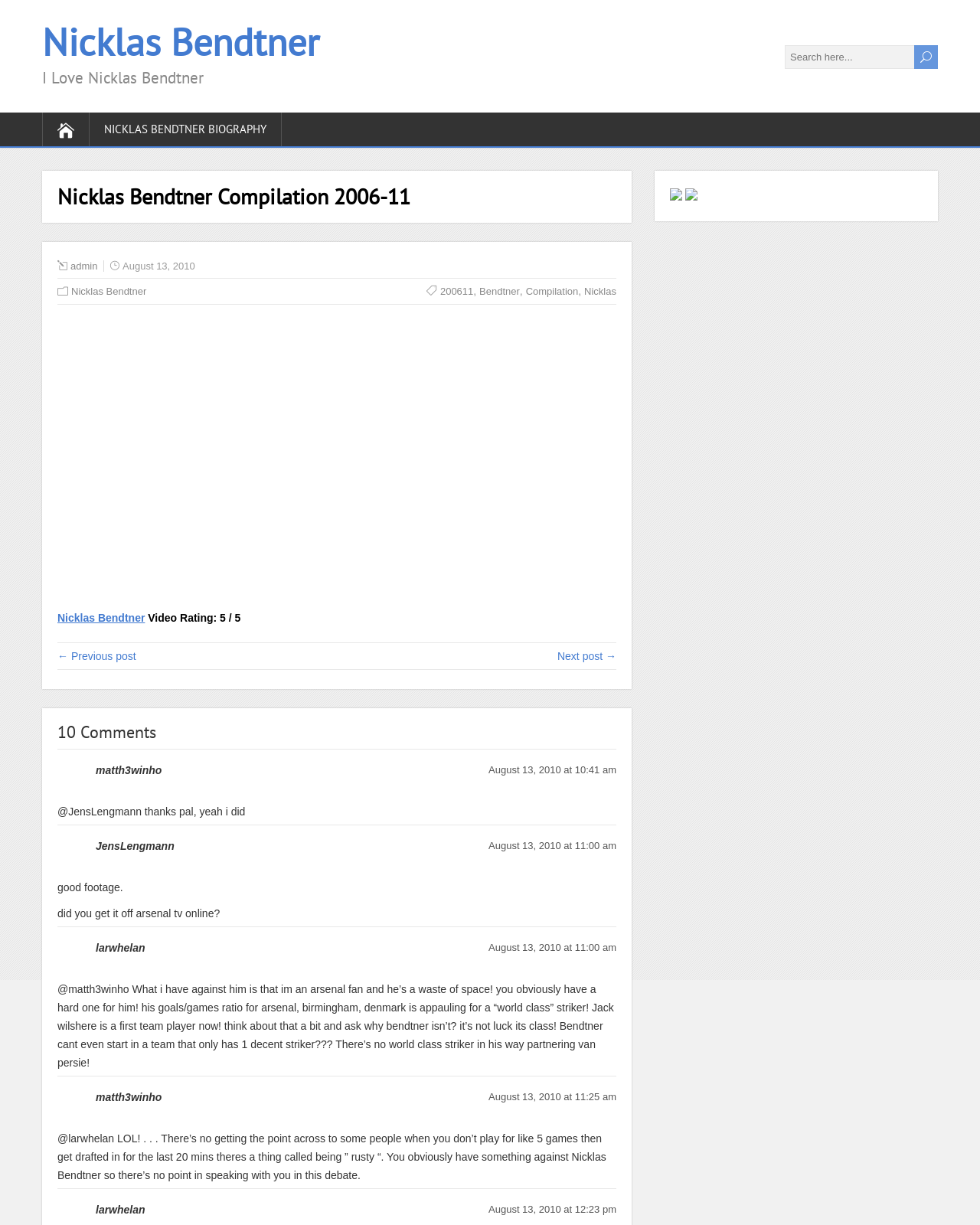What is the name of the football player featured on this webpage?
We need a detailed and exhaustive answer to the question. Please elaborate.

The webpage has multiple mentions of Nicklas Bendtner, including a link with his name, a biography link, and multiple comments discussing him. This suggests that the webpage is focused on him, and therefore, his name is the answer to this question.